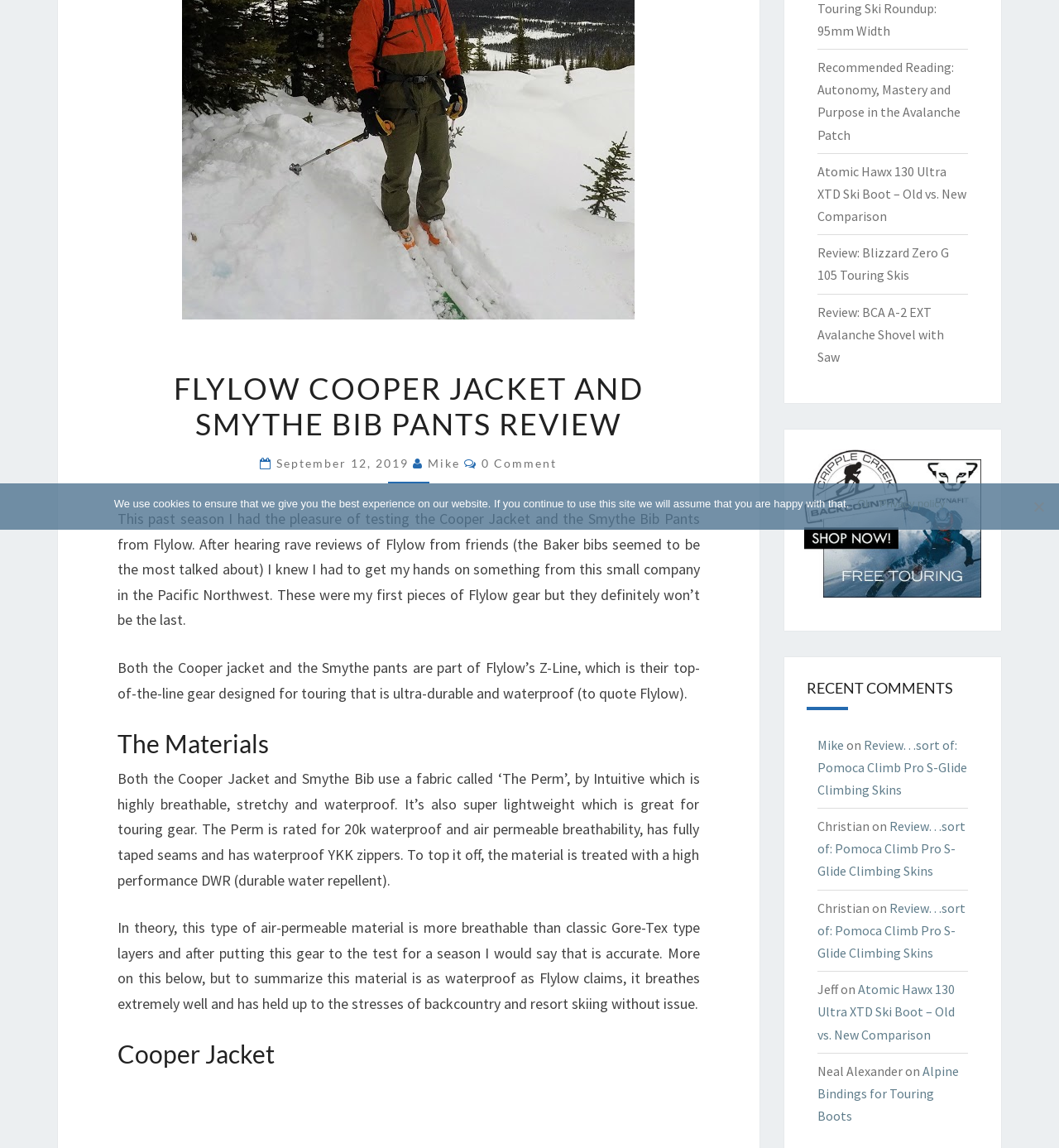Determine the bounding box for the UI element described here: "September 12, 2019".

[0.261, 0.397, 0.39, 0.41]